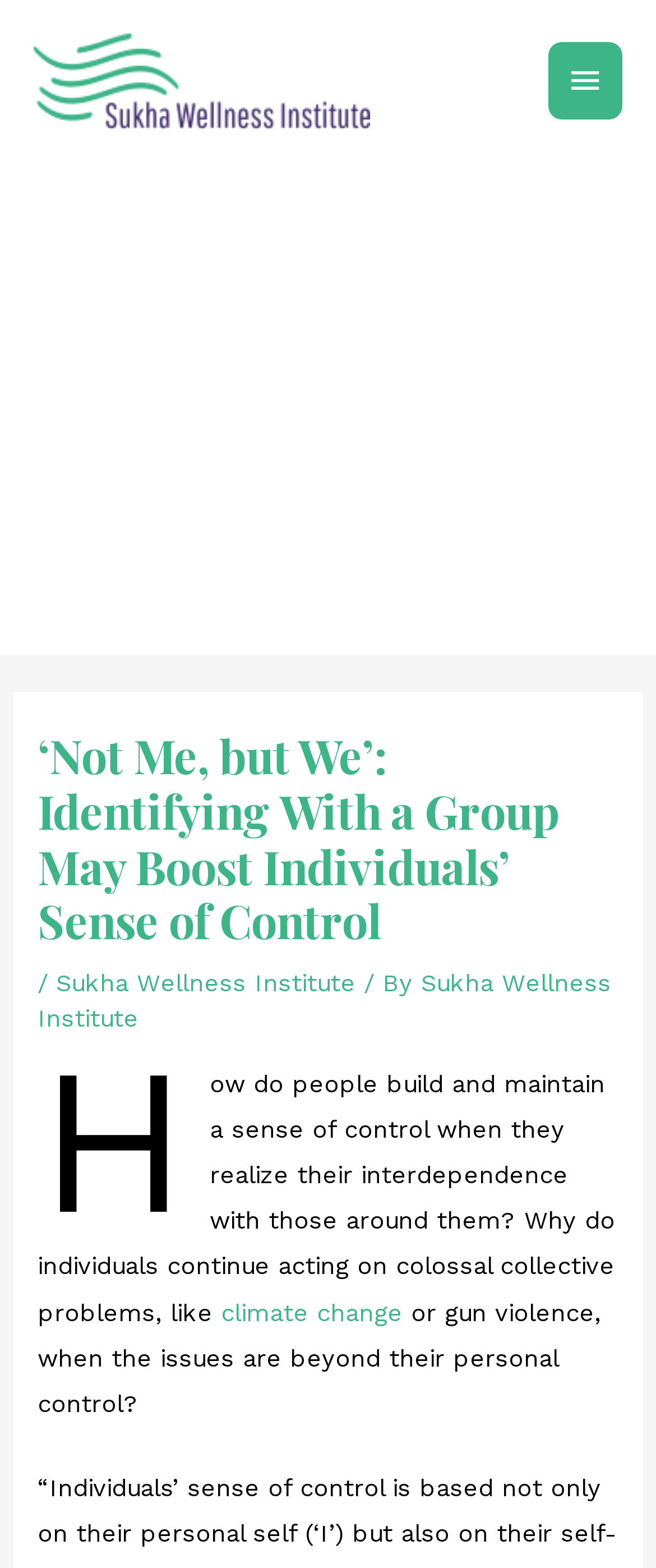Provide an in-depth caption for the contents of the webpage.

The webpage is about an article titled "‘Not Me, but We’: Identifying With a Group May Boost Individuals’ Sense of Control" from the Sukha Wellness Institute. At the top left of the page, there is a link to the institute's website, accompanied by an image of the institute's logo. 

On the top right, there is a main menu button that, when expanded, reveals a header section. This section contains the article's title as a heading, followed by a slash and the institute's name as a link. The institute's name is also mentioned again as a link, separated by a "By" text.

Below the header section, there is a paragraph of text that discusses how people maintain a sense of control when they realize their interdependence with others. The text mentions colossal collective problems, such as climate change, which is highlighted as a link. The paragraph continues to discuss issues like gun violence, which are beyond personal control.

There are three links to the Sukha Wellness Institute on the page, all of which are located at the top. The main menu button is positioned at the top right, while the article's title and the institute's name are at the top left. The paragraph of text is situated below the header section, taking up most of the page's content area.